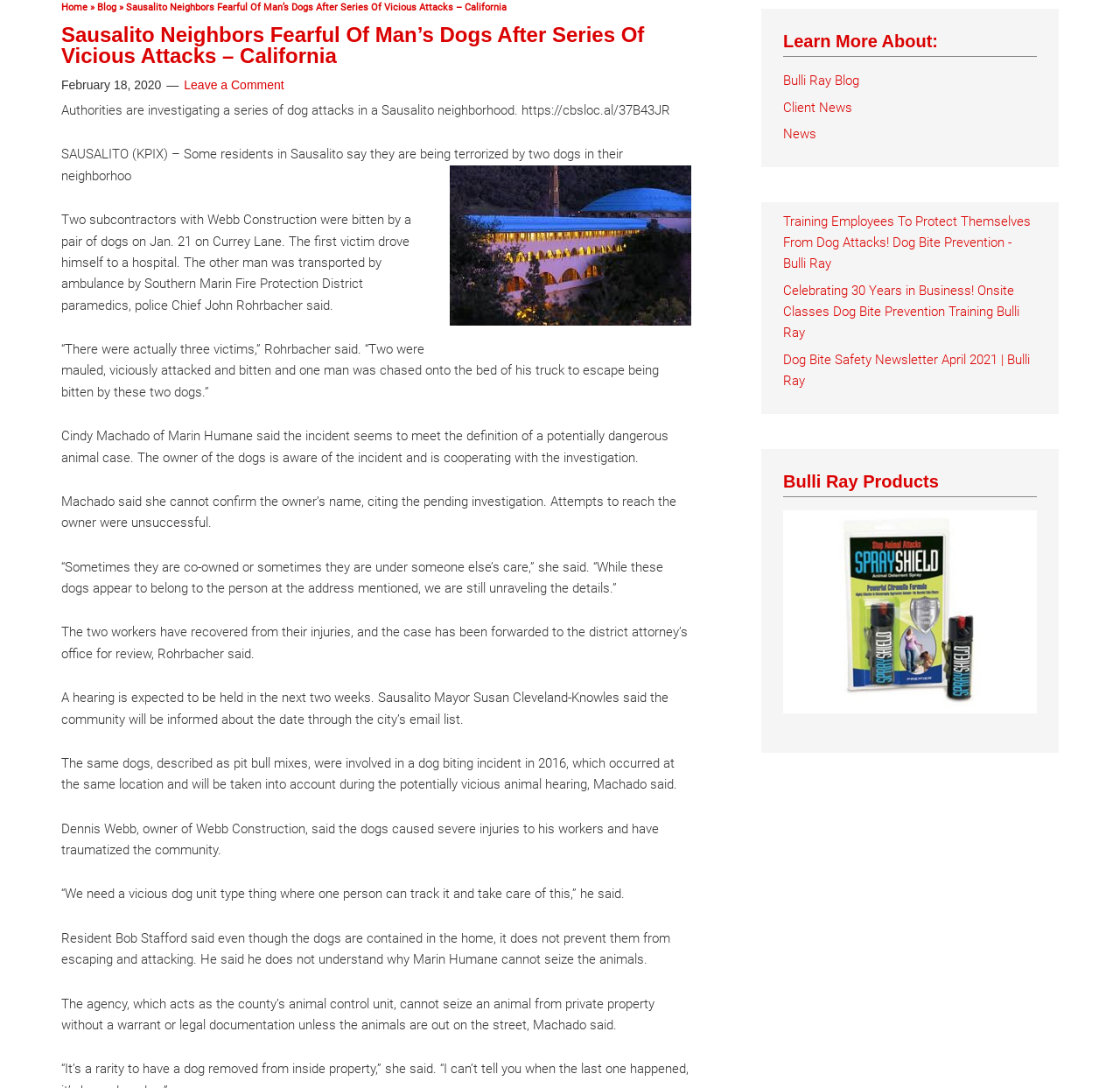Extract the bounding box for the UI element that matches this description: "Client News".

[0.699, 0.092, 0.761, 0.106]